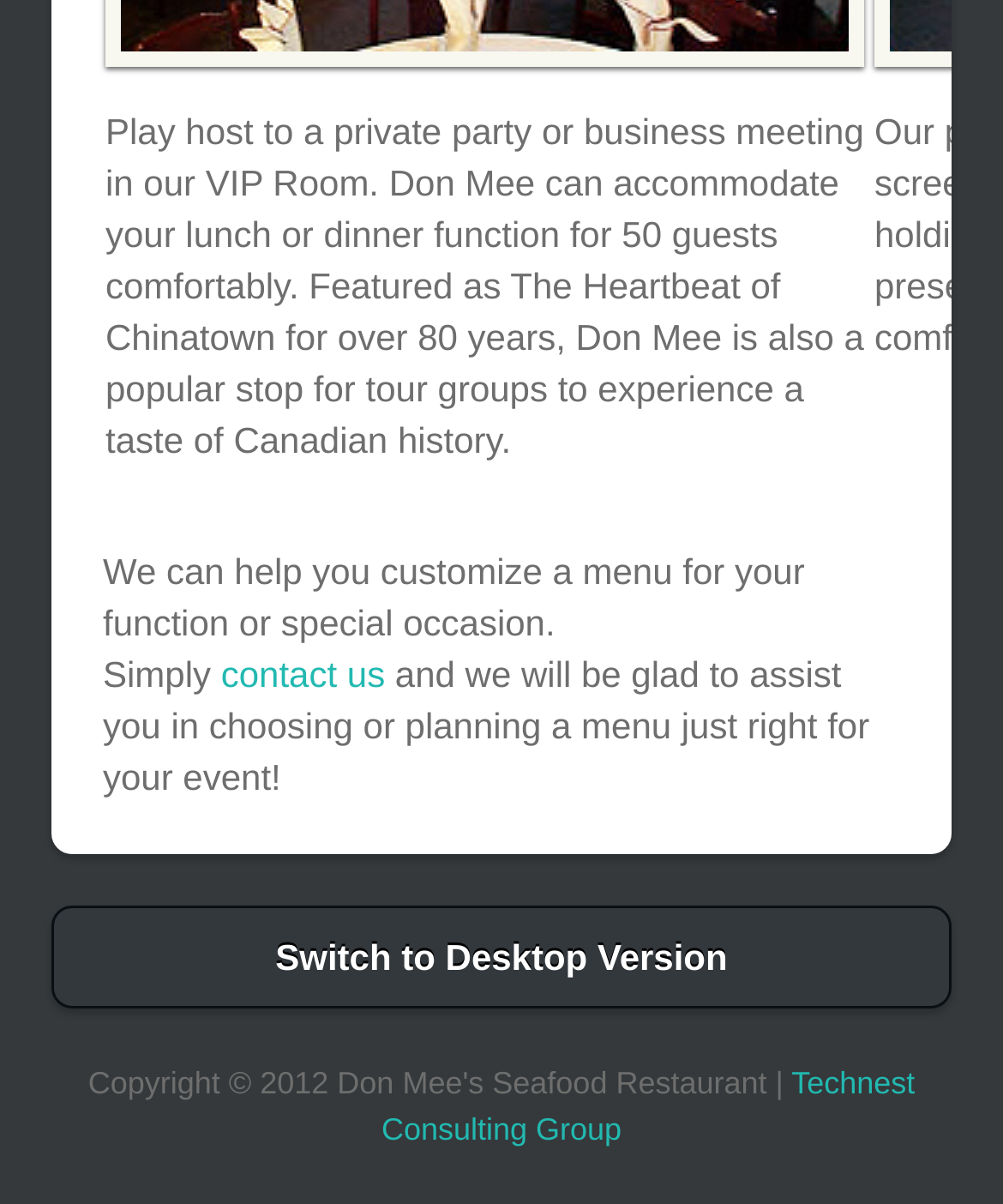Based on the element description: "contact us", identify the UI element and provide its bounding box coordinates. Use four float numbers between 0 and 1, [left, top, right, bottom].

[0.22, 0.543, 0.384, 0.577]